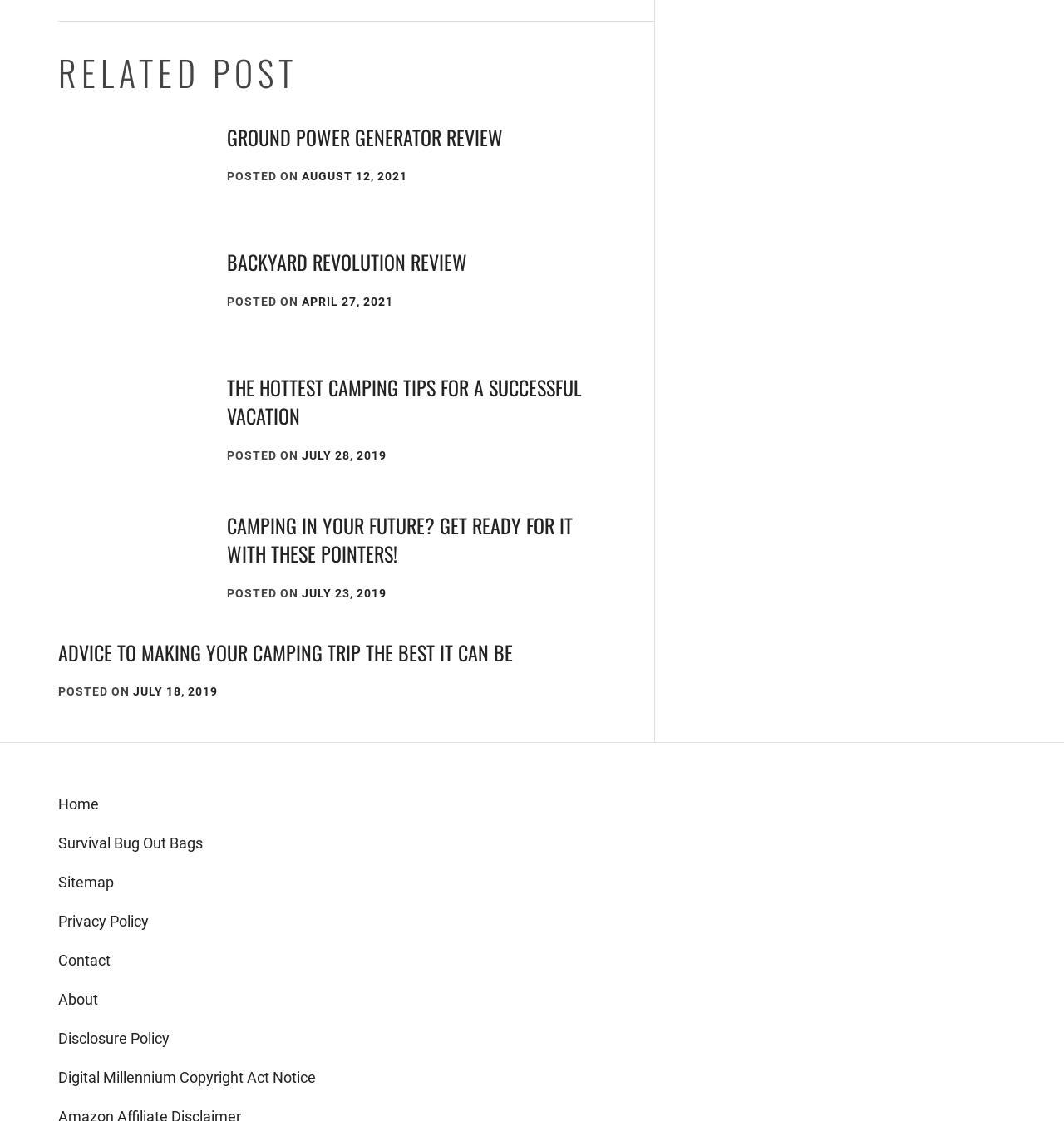Look at the image and give a detailed response to the following question: How many links are there in the footer?

I counted the number of links at the bottom of the page and found 8 of them, including 'Home', 'Survival Bug Out Bags', 'Sitemap', and others.